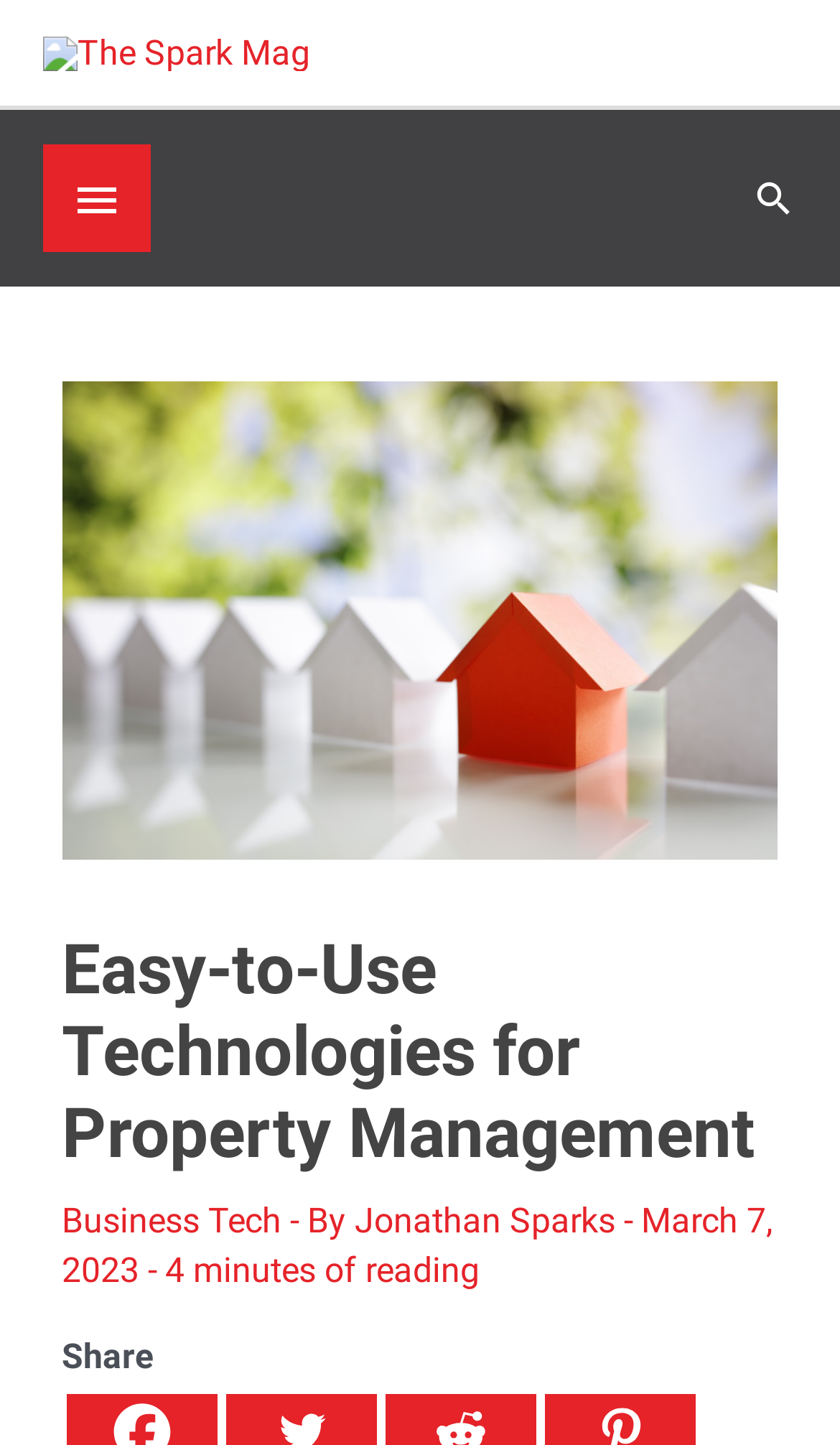Craft a detailed narrative of the webpage's structure and content.

The webpage is an article from "The Spark Mag" about technologies that can help real estate investors manage their properties. At the top left of the page, there is a link to "The Spark Mag" accompanied by a small image of the magazine's logo. Next to it, there is a button with a hamburger icon. 

On the top right side of the page, there is a search icon link. Below the search icon, there is a header section that takes up most of the page's width. Within this section, there is a large image of mini houses, a heading that reads "Easy-to-Use Technologies for Property Management", and a byline that indicates the article is from "Business Tech" by Jonathan Sparks, published on March 7, 2023. The estimated reading time of the article is 4 minutes.

Below the header section, there is a "Share" button. The main content of the article is not described in the accessibility tree, but it is likely to be below the header section, given the structure of the webpage.